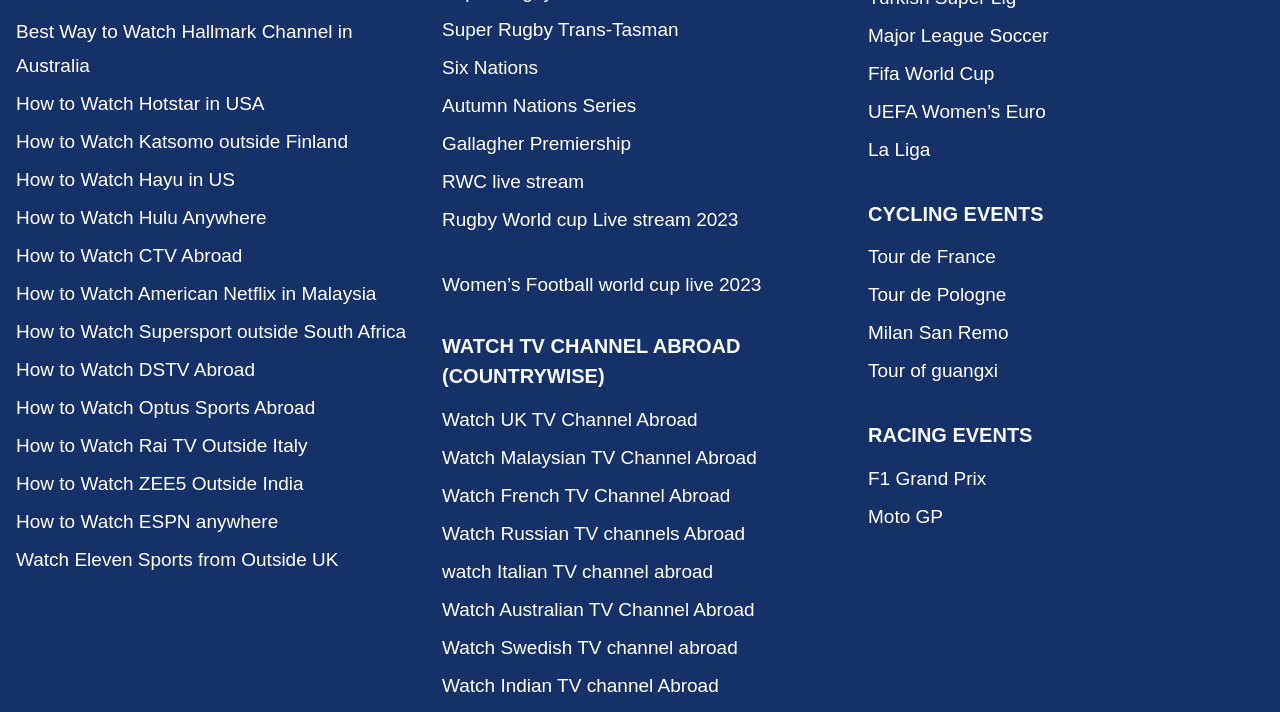Identify the bounding box of the HTML element described as: "1499".

None